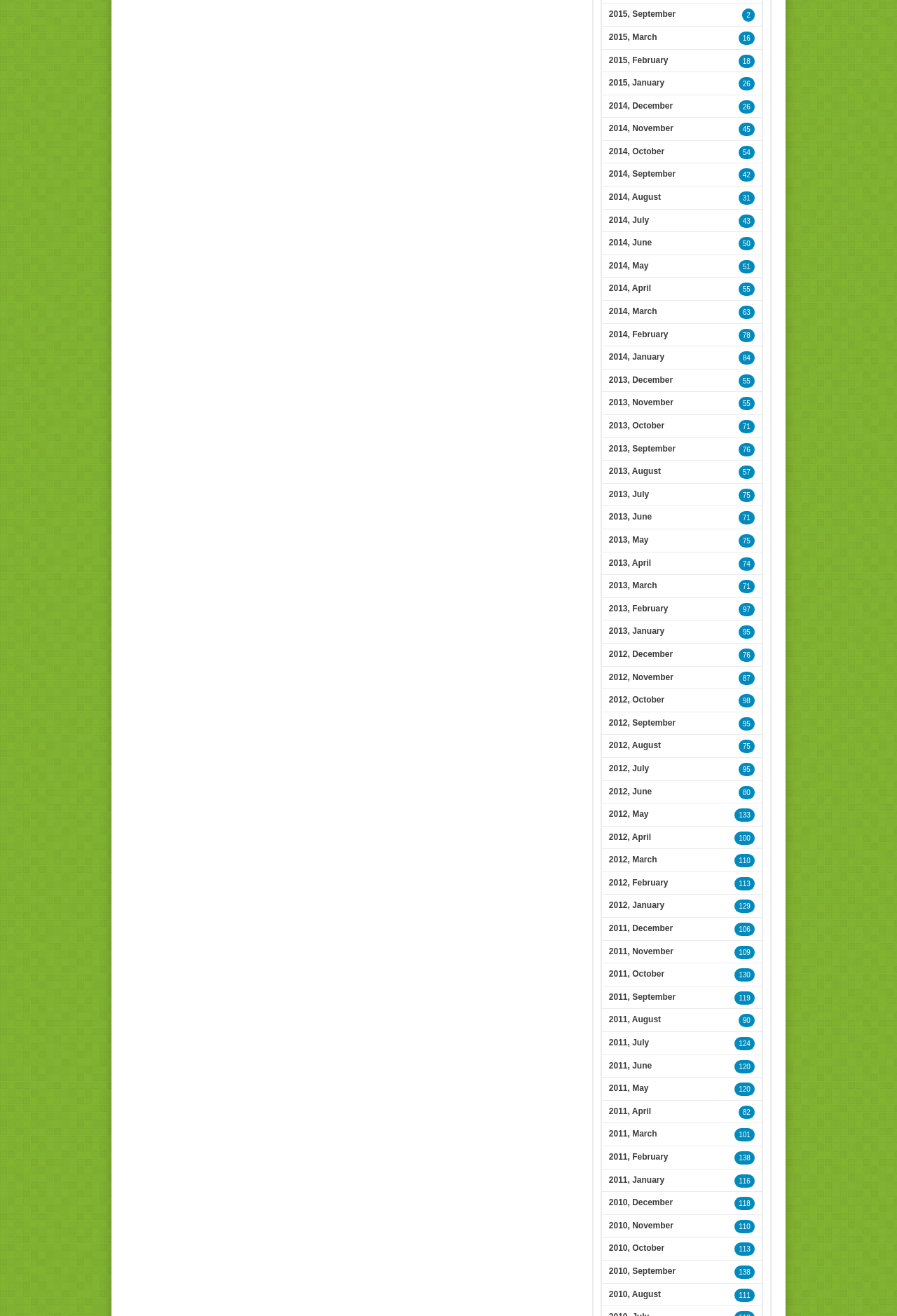What is the earliest year listed?
Please look at the screenshot and answer using one word or phrase.

2012